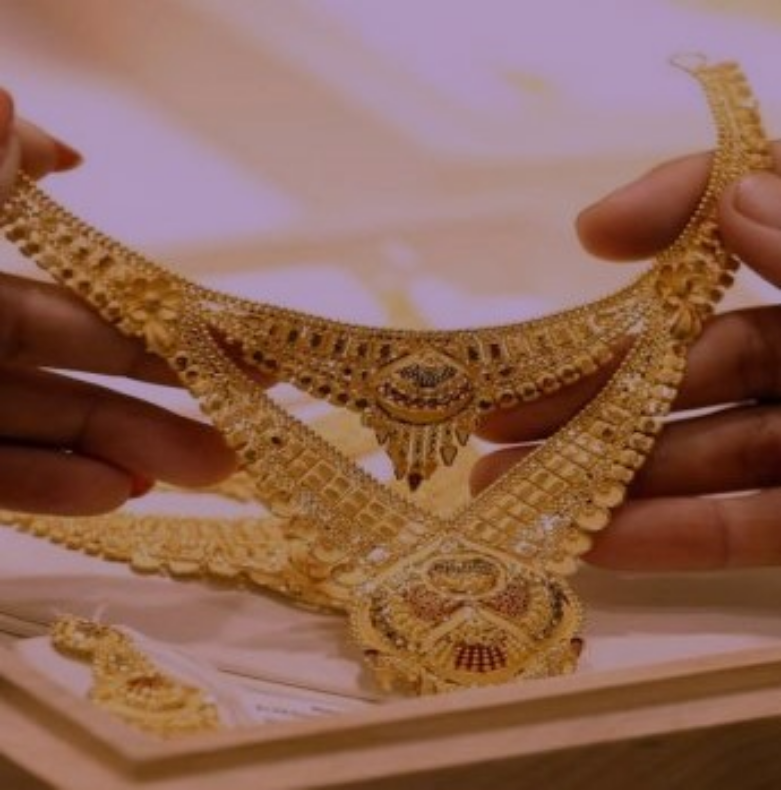Please answer the following question using a single word or phrase: 
How many hands are holding the necklace?

Two